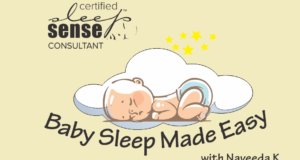Respond concisely with one word or phrase to the following query:
How many stars are above the baby?

five